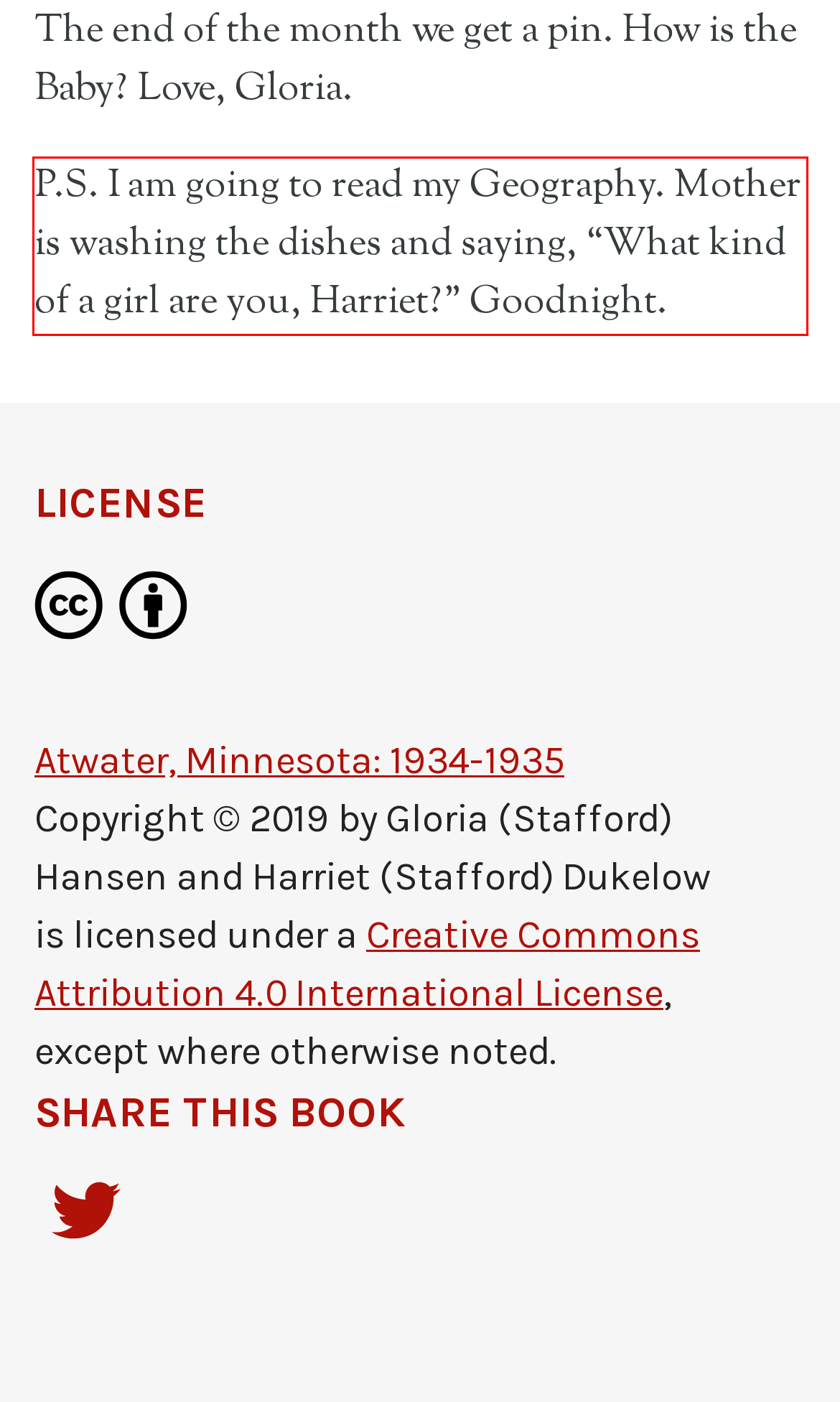You are provided with a screenshot of a webpage featuring a red rectangle bounding box. Extract the text content within this red bounding box using OCR.

P.S. I am going to read my Geography. Mother is washing the dishes and saying, “What kind of a girl are you, Harriet?” Goodnight.